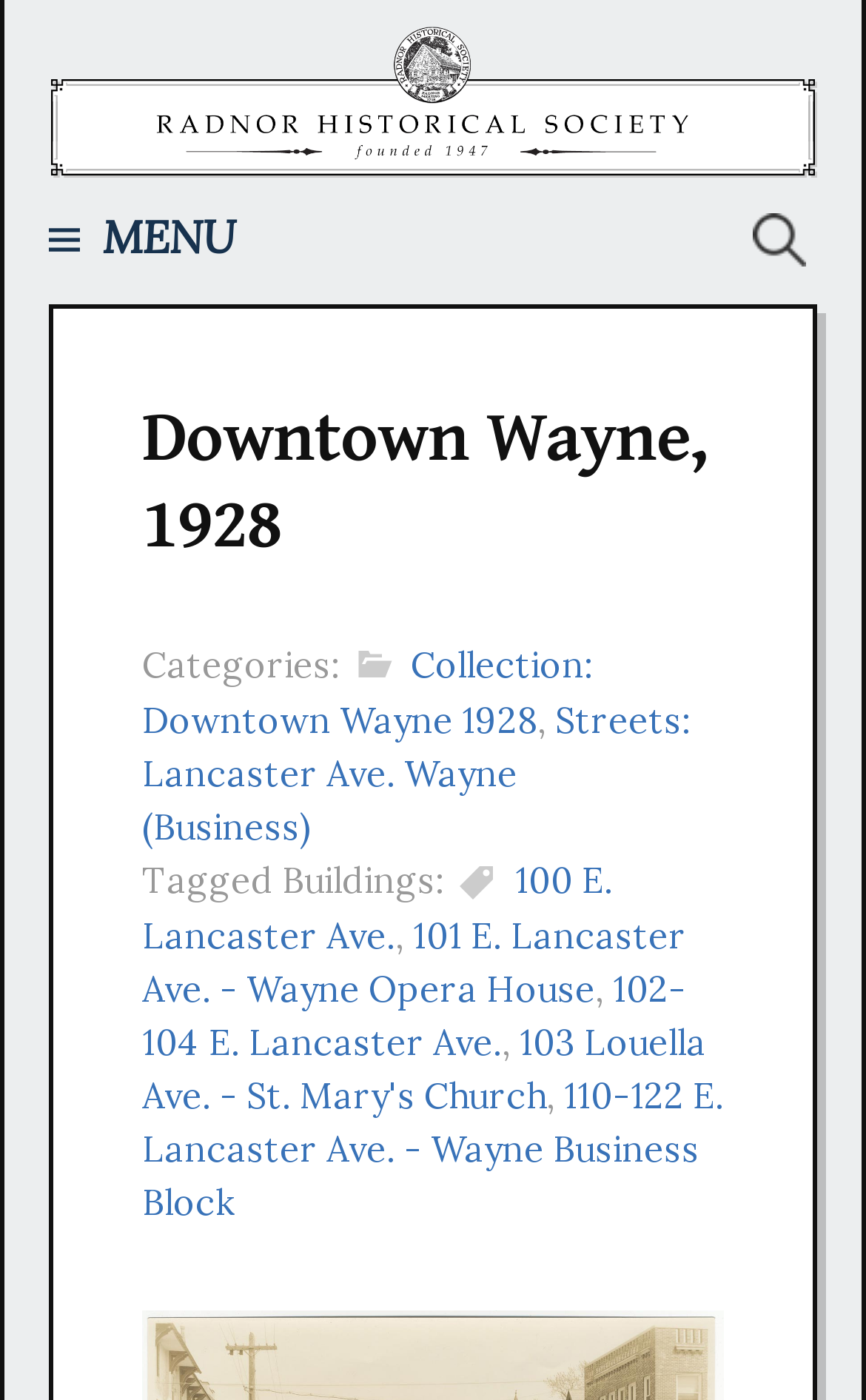Identify the bounding box coordinates of the section that should be clicked to achieve the task described: "Search for something".

[0.856, 0.122, 0.944, 0.217]